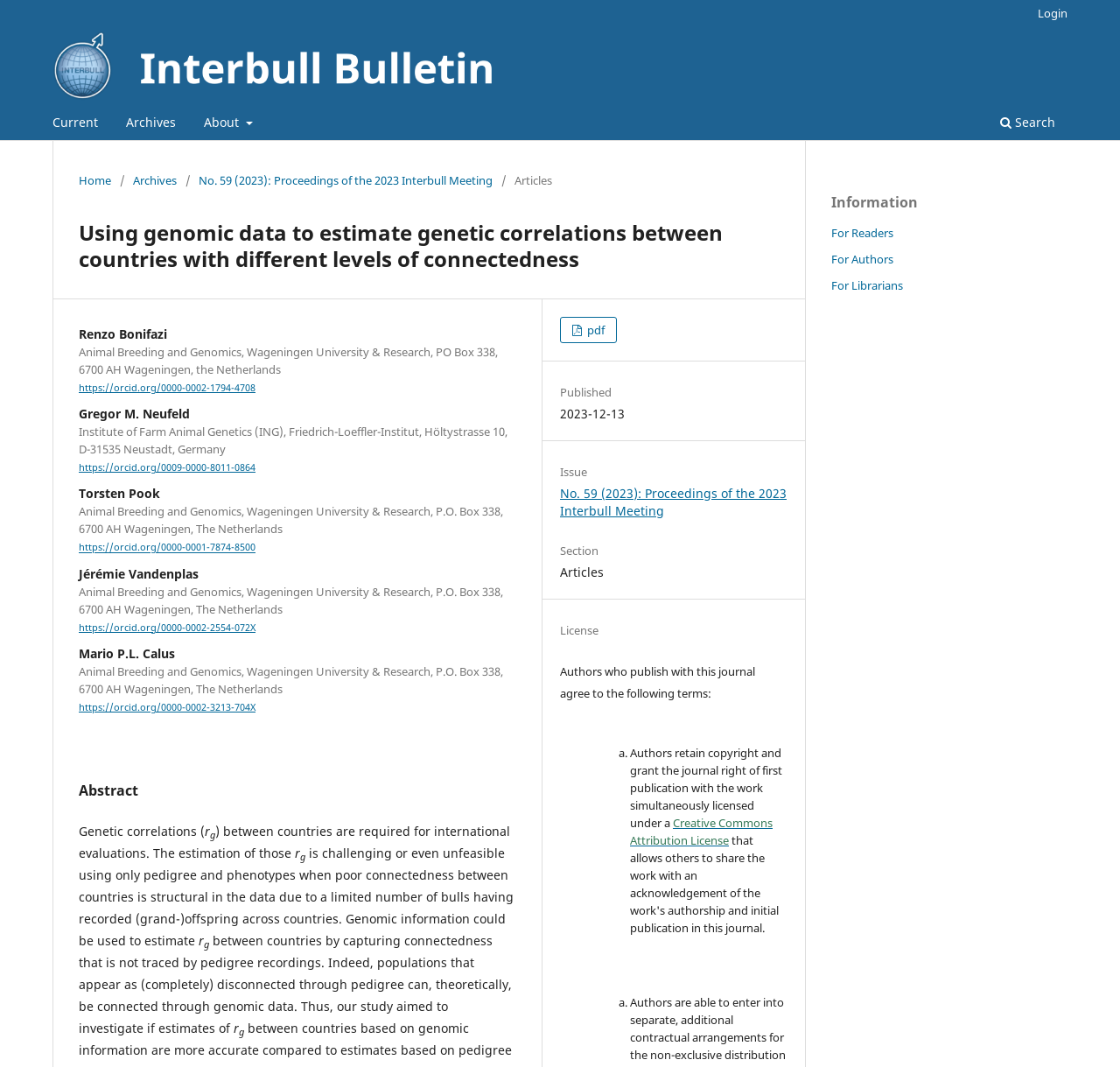Determine the bounding box coordinates for the clickable element to execute this instruction: "Click on the 'Current' link". Provide the coordinates as four float numbers between 0 and 1, i.e., [left, top, right, bottom].

[0.041, 0.102, 0.093, 0.131]